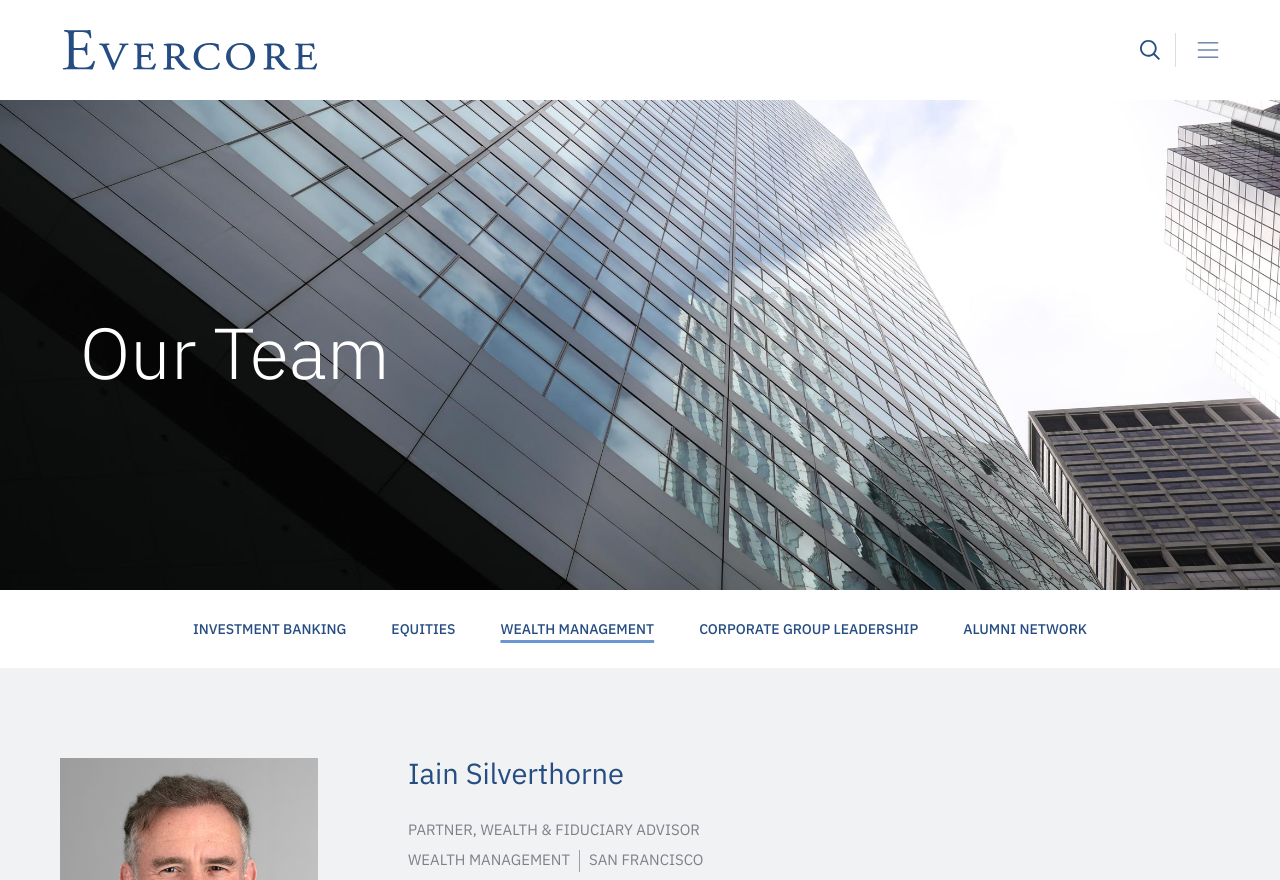What is the name of the company Iain Silverthorne works for?
Using the details shown in the screenshot, provide a comprehensive answer to the question.

The webpage has a link element with the text 'Evercore', which is likely the company Iain Silverthorne works for. This is also supported by the image element with the same text, which suggests a logo or branding element.